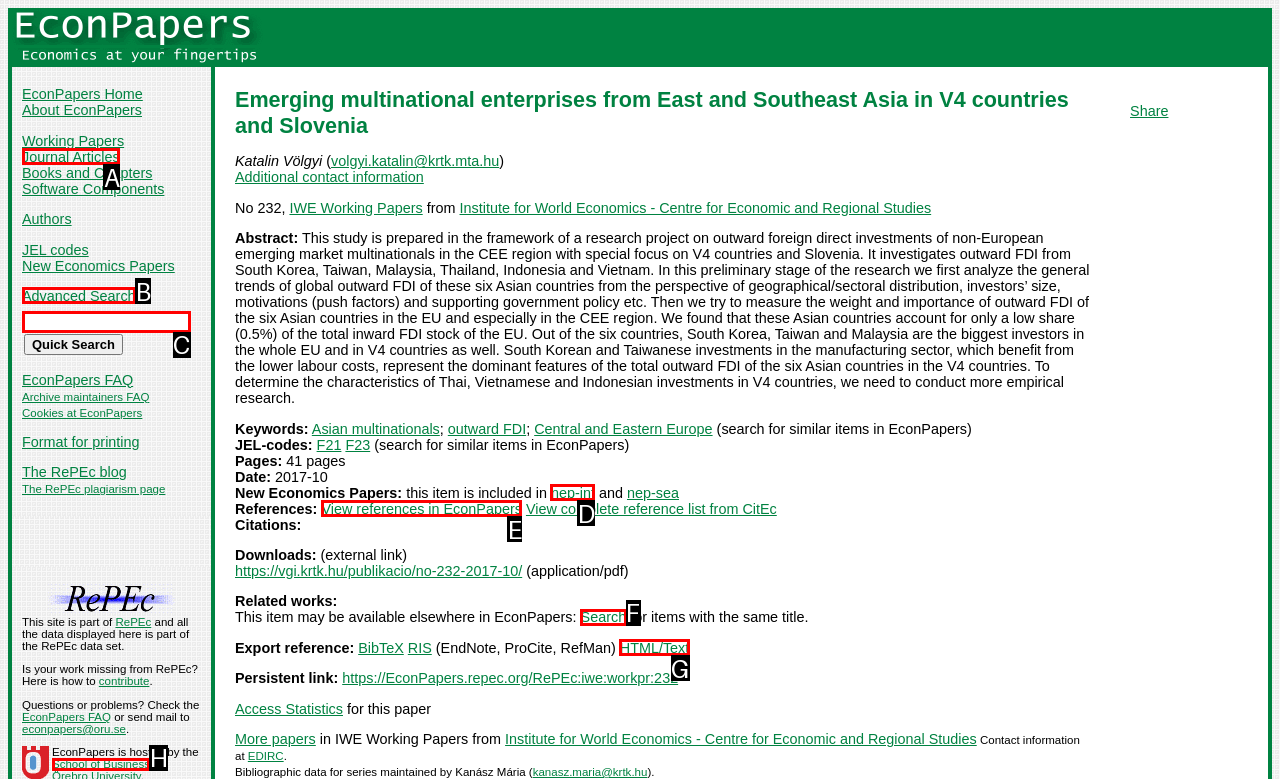From the description: Instagram, select the HTML element that fits best. Reply with the letter of the appropriate option.

None